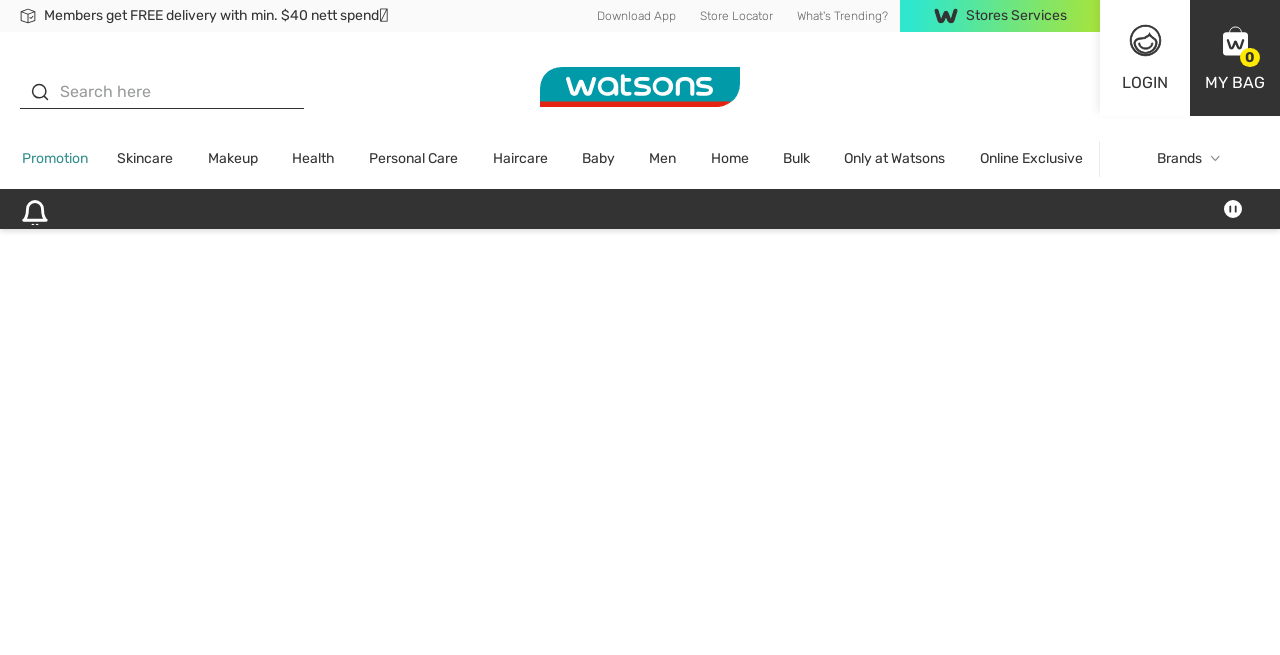What is the purpose of the textbox?
Your answer should be a single word or phrase derived from the screenshot.

Search